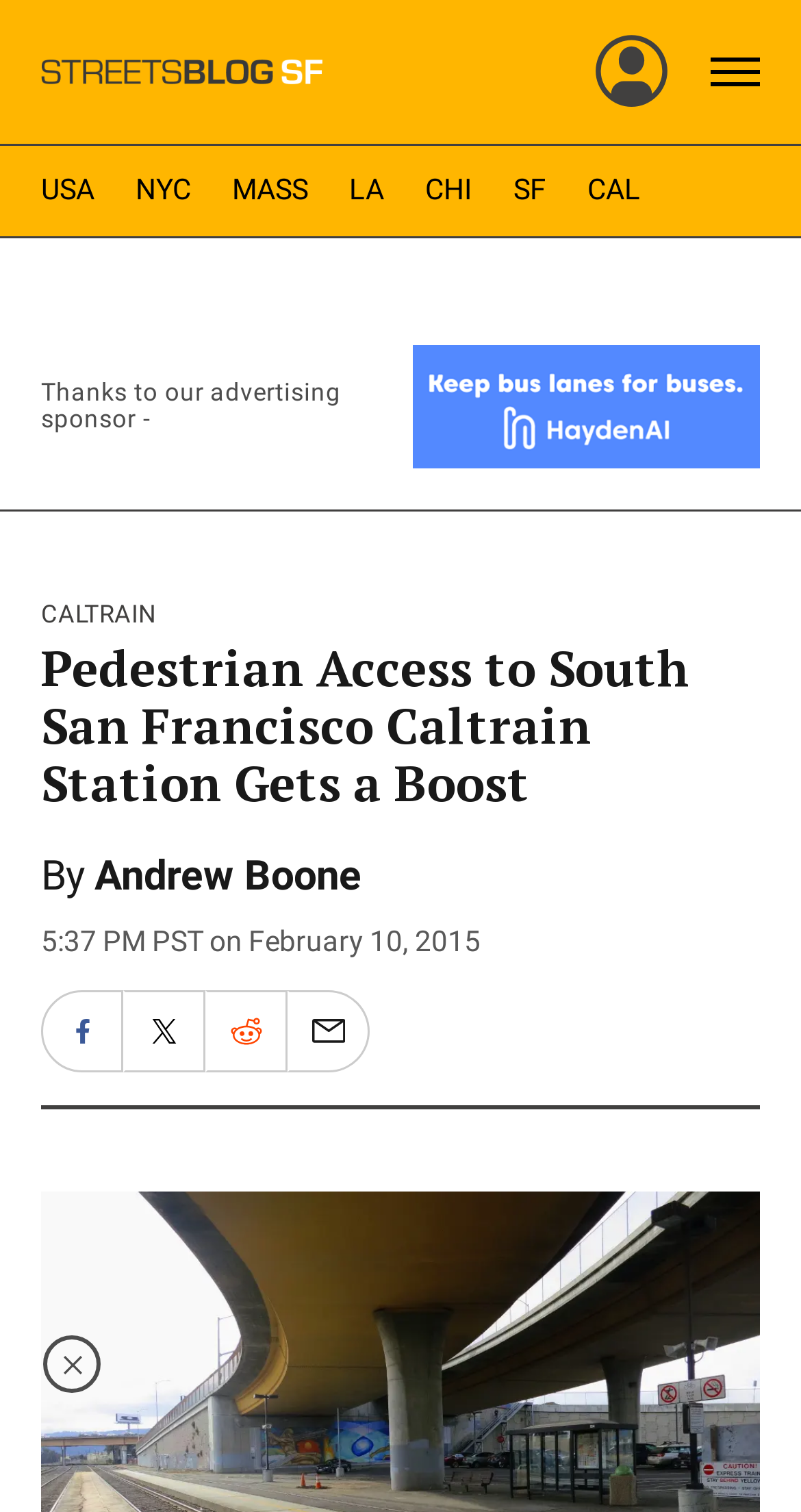Analyze the image and deliver a detailed answer to the question: What is the date of the article?

I found the date of the article by looking at the text '5:37 PM PST on February 10, 2015' in the article section, which suggests that the article was published on February 10, 2015.